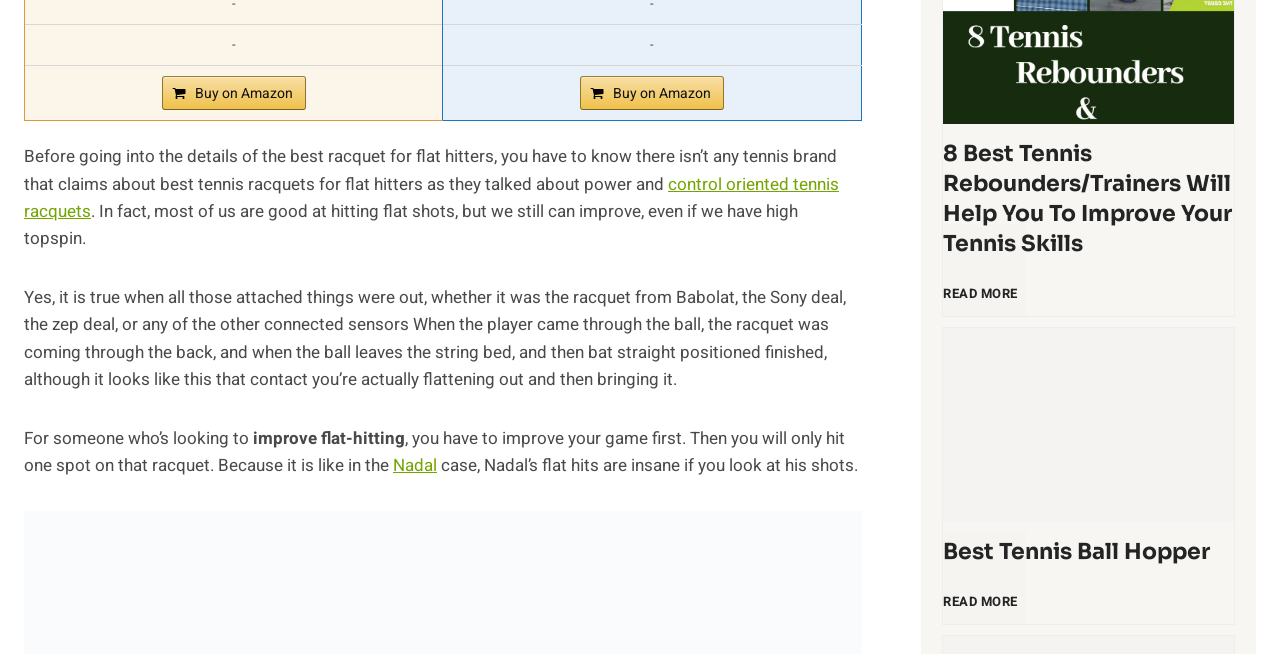Identify the bounding box coordinates of the clickable region required to complete the instruction: "Click on 'Buy on Amazon'". The coordinates should be given as four float numbers within the range of 0 and 1, i.e., [left, top, right, bottom].

[0.126, 0.116, 0.239, 0.168]